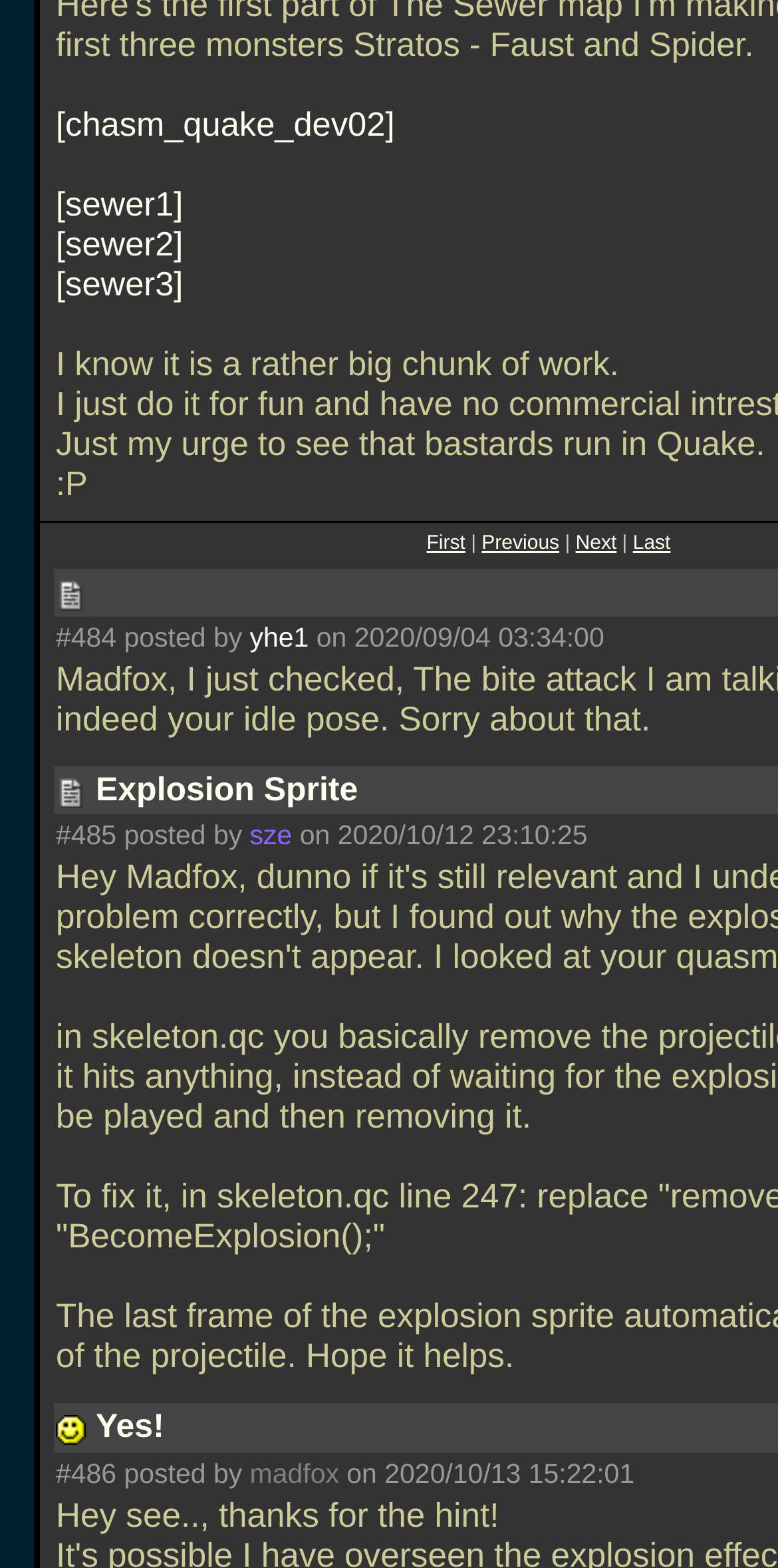Please respond in a single word or phrase: 
How many images are there on the webpage?

3